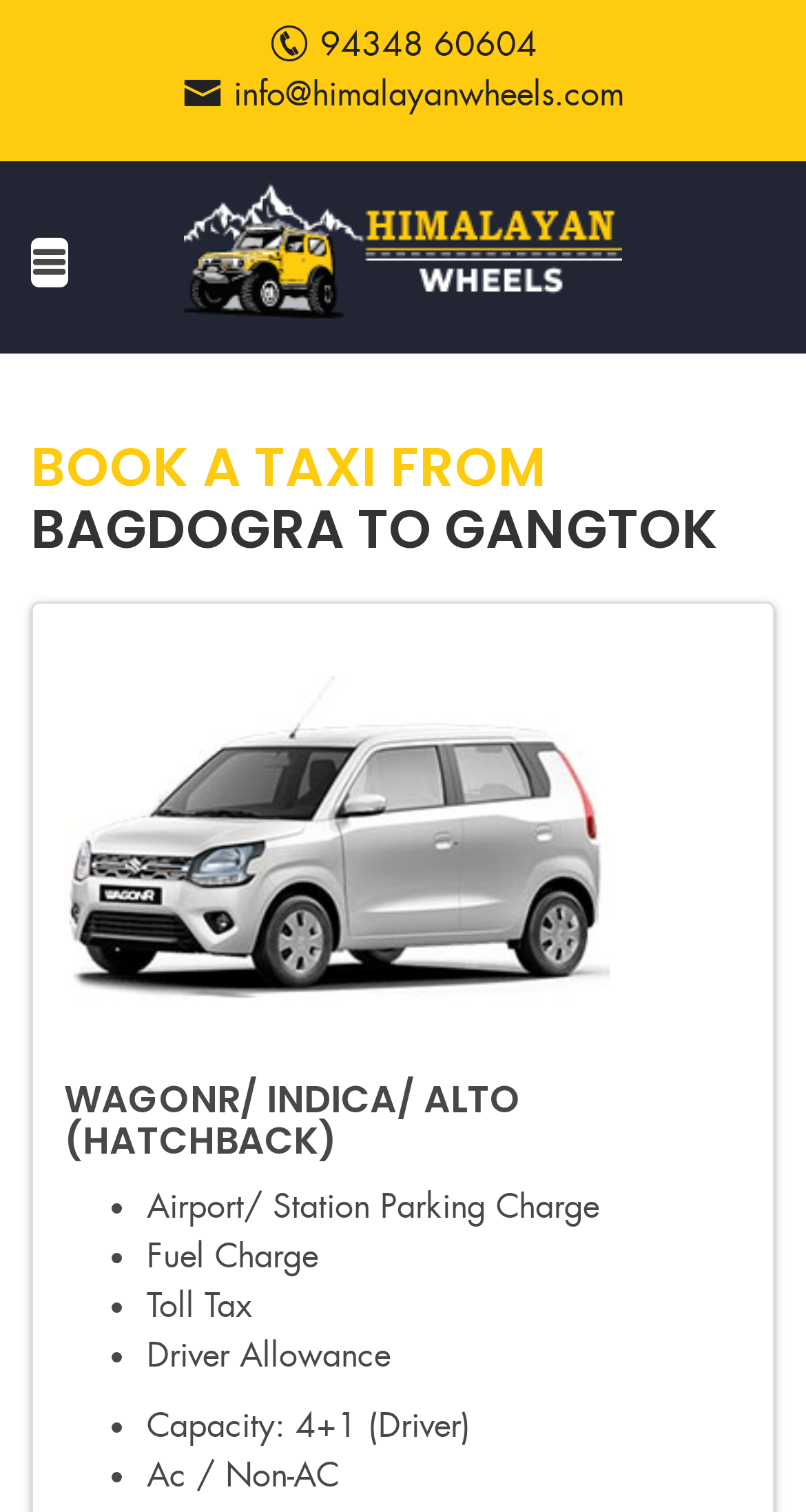Identify and provide the text content of the webpage's primary headline.

BOOK A TAXI FROM BAGDOGRA TO GANGTOK